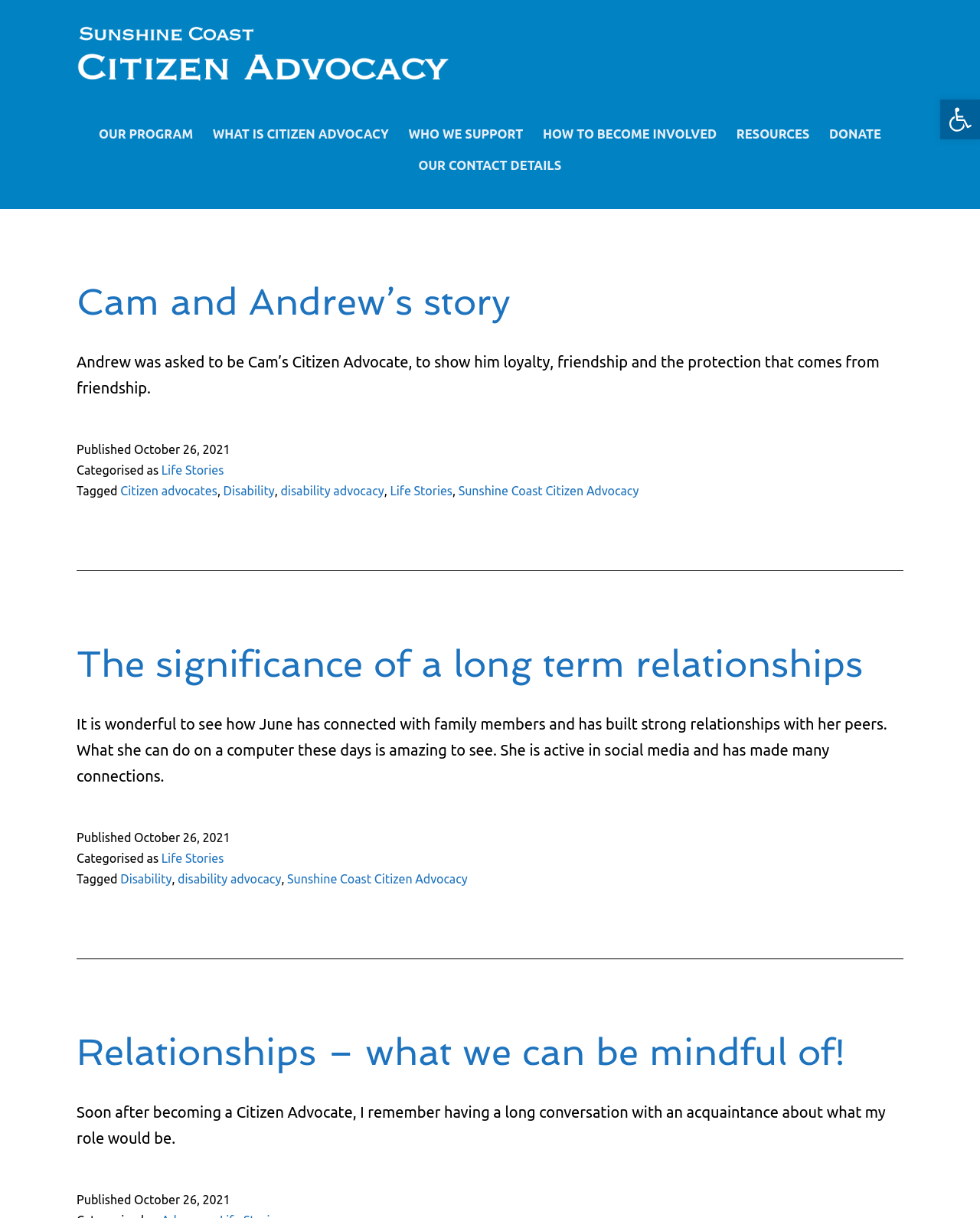Highlight the bounding box coordinates of the element that should be clicked to carry out the following instruction: "Open accessibility tools". The coordinates must be given as four float numbers ranging from 0 to 1, i.e., [left, top, right, bottom].

[0.959, 0.082, 1.0, 0.114]